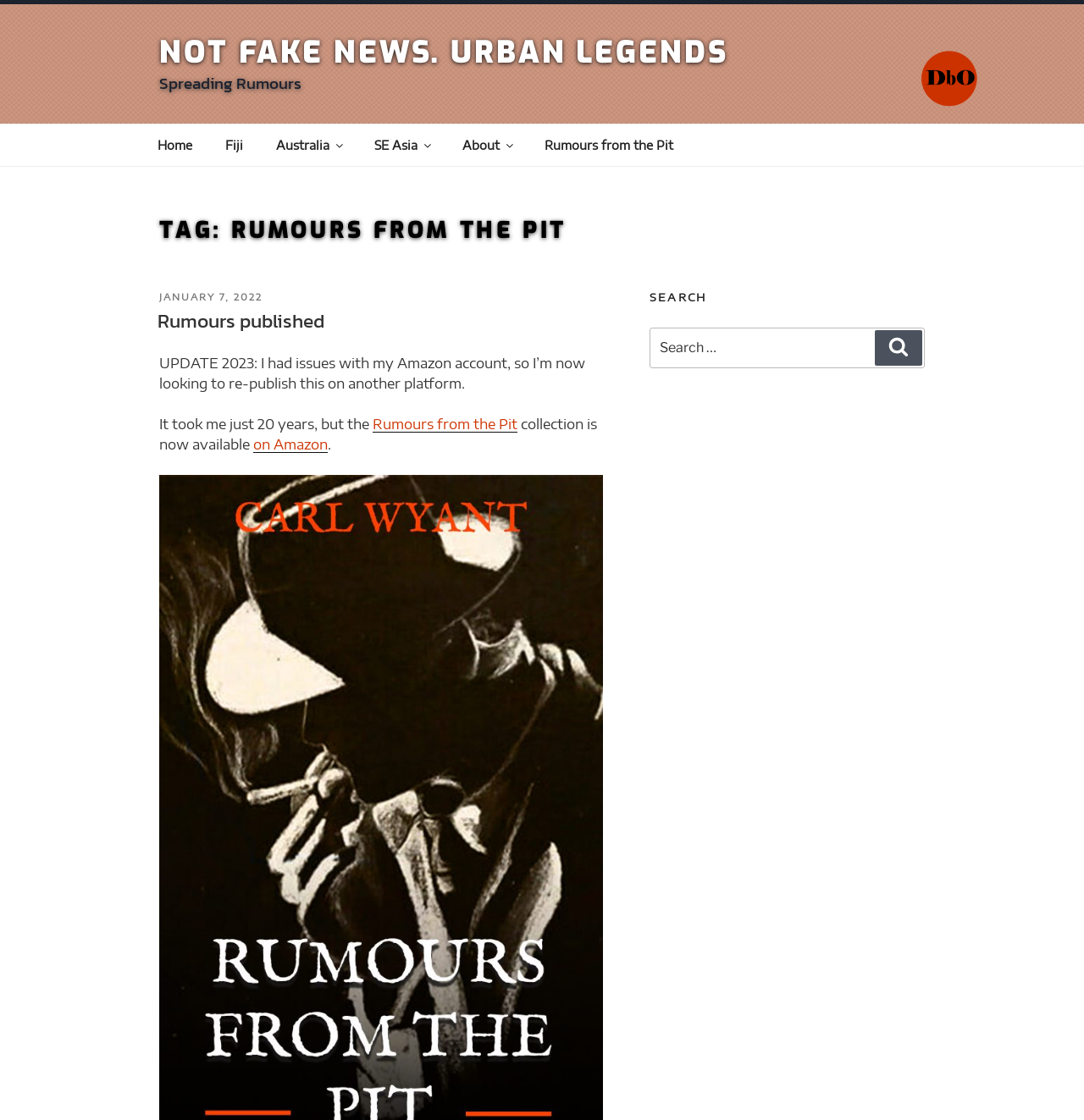Indicate the bounding box coordinates of the element that must be clicked to execute the instruction: "Visit Rumours from the Pit". The coordinates should be given as four float numbers between 0 and 1, i.e., [left, top, right, bottom].

[0.488, 0.111, 0.634, 0.148]